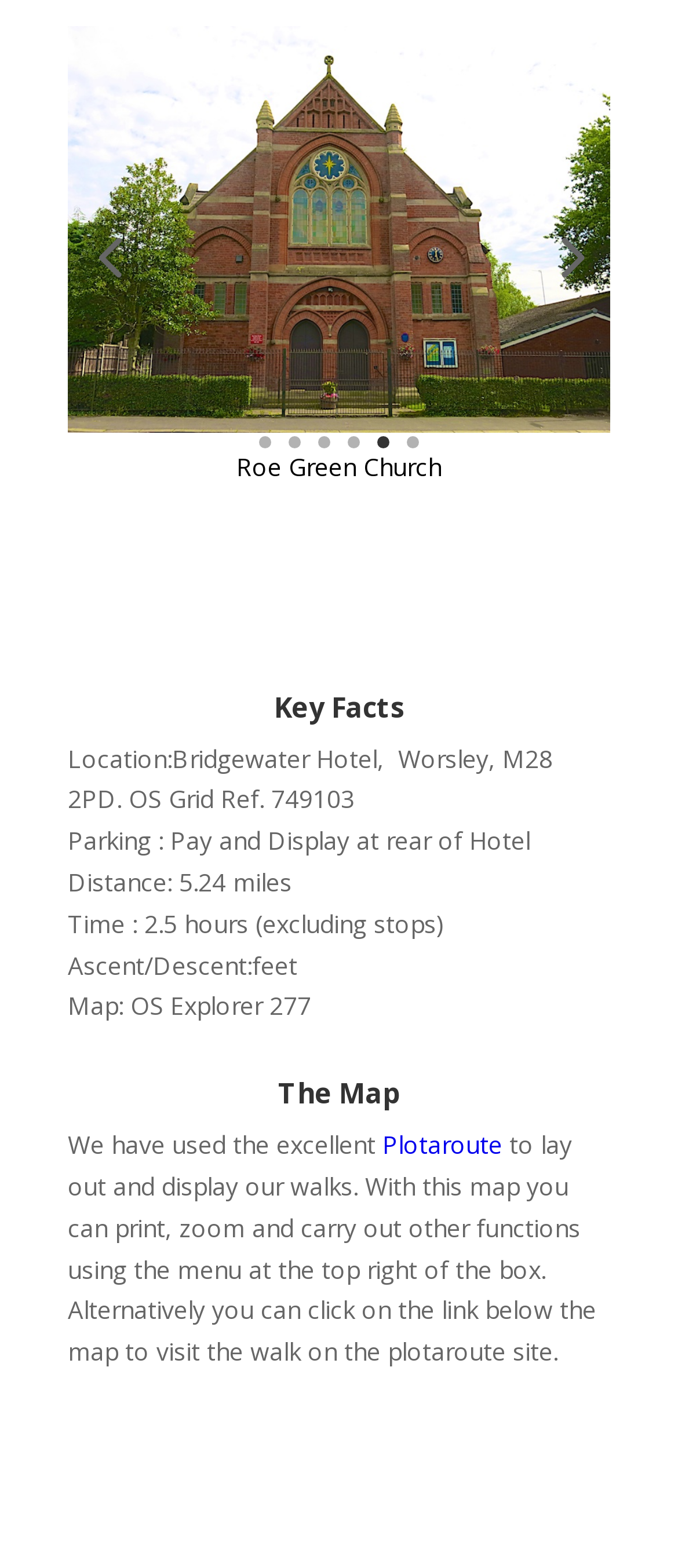Please specify the bounding box coordinates of the clickable region necessary for completing the following instruction: "Visit the Plotaroute website". The coordinates must consist of four float numbers between 0 and 1, i.e., [left, top, right, bottom].

[0.564, 0.719, 0.741, 0.74]